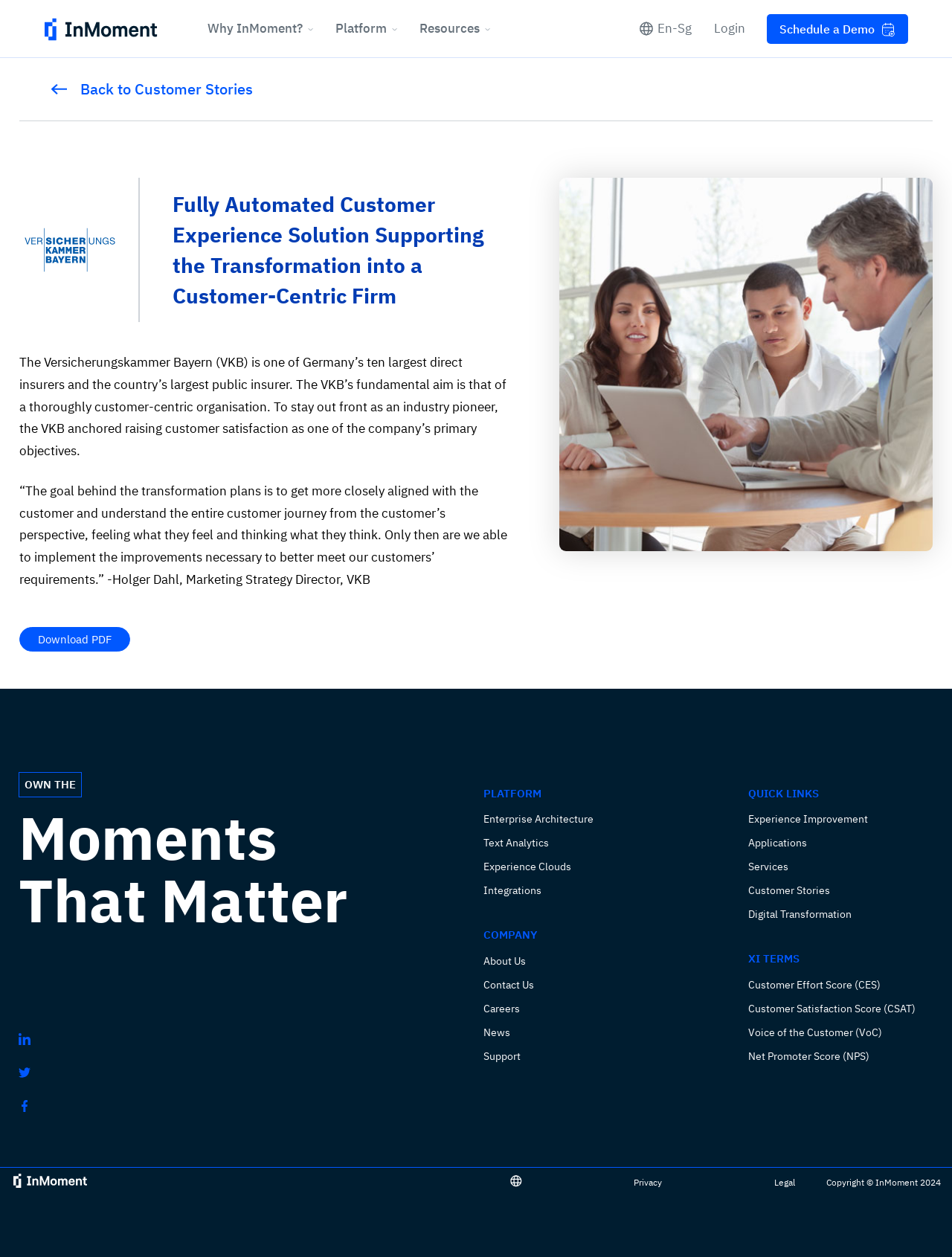Identify the bounding box coordinates for the UI element described as follows: Customer Effort Score (CES). Use the format (top-left x, top-left y, bottom-right x, bottom-right y) and ensure all values are floating point numbers between 0 and 1.

[0.786, 0.779, 0.925, 0.789]